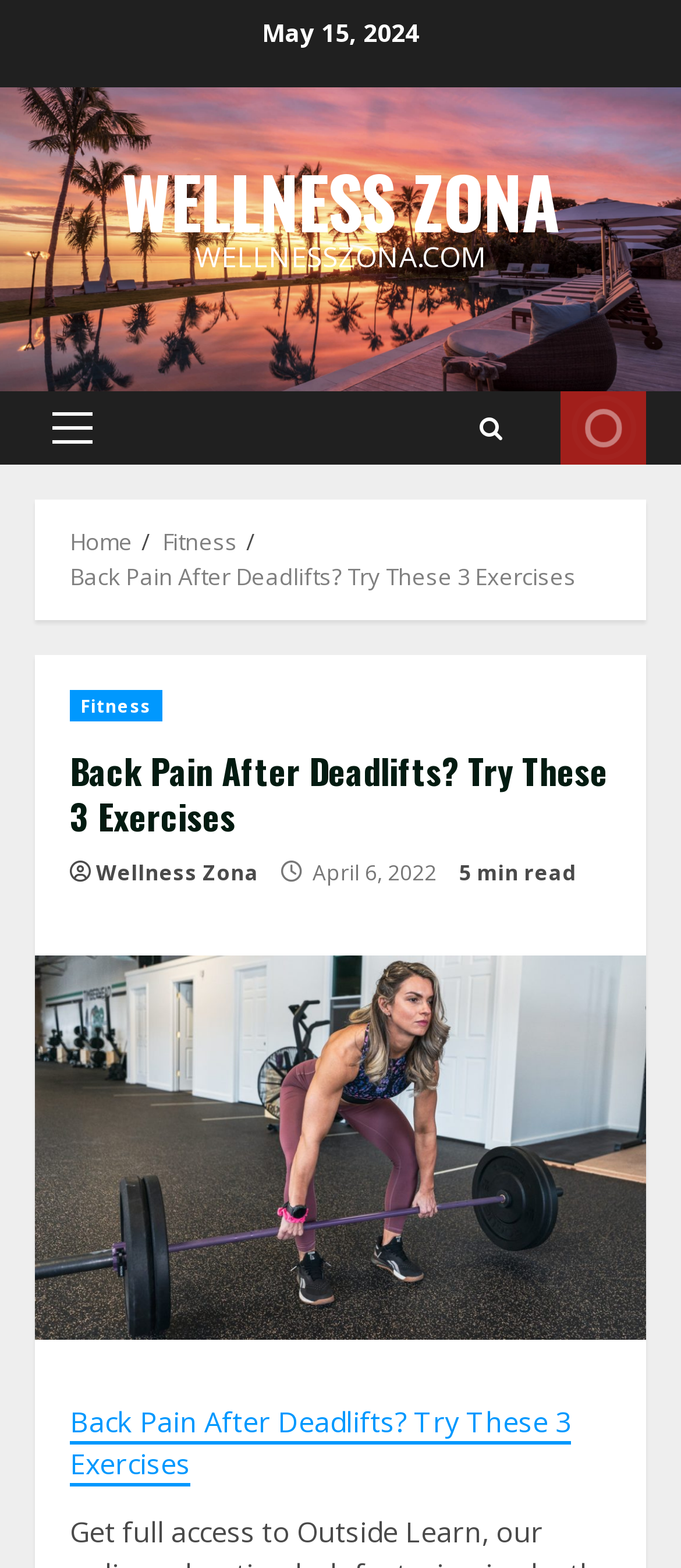Locate the bounding box coordinates of the element that should be clicked to execute the following instruction: "go to home page".

[0.103, 0.335, 0.195, 0.355]